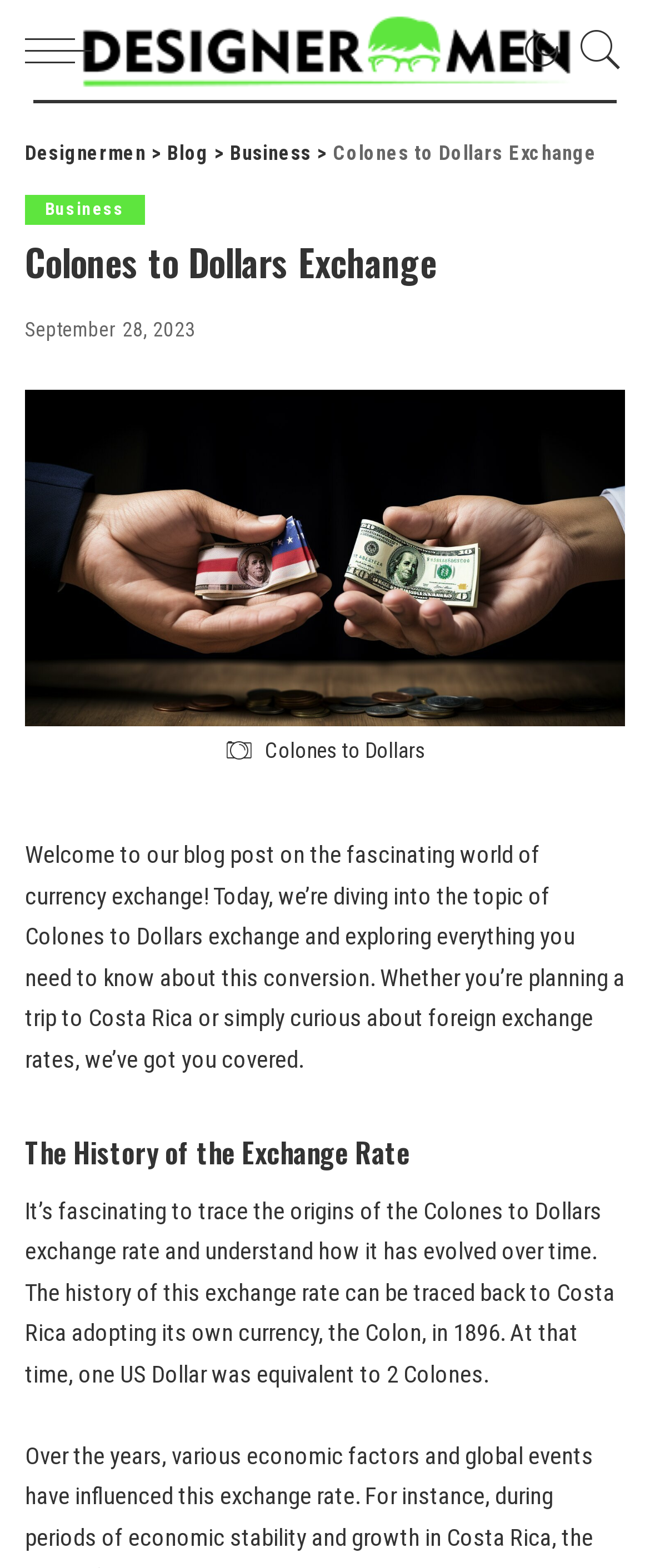Identify the bounding box coordinates of the element to click to follow this instruction: 'Learn about the history of the exchange rate'. Ensure the coordinates are four float values between 0 and 1, provided as [left, top, right, bottom].

[0.038, 0.724, 0.962, 0.748]